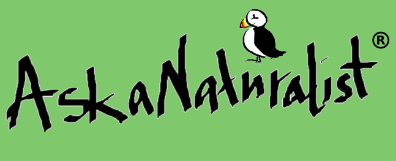Offer a detailed explanation of the image's components.

The image features the logo of "Ask a Naturalist®," a platform dedicated to addressing questions related to nature and wildlife. The logo is set against a vibrant green background and is characterized by a playful, handwritten-style font that spells out "Ask a Naturalist." Accompanying the text is a cartoonish illustration of a puffin, an iconic bird known for its colorful beak and charming demeanor, adding a whimsical touch to the branding. This logo effectively conveys an inviting and approachable atmosphere, appealing to nature enthusiasts and those seeking information or answers to their naturalist queries.